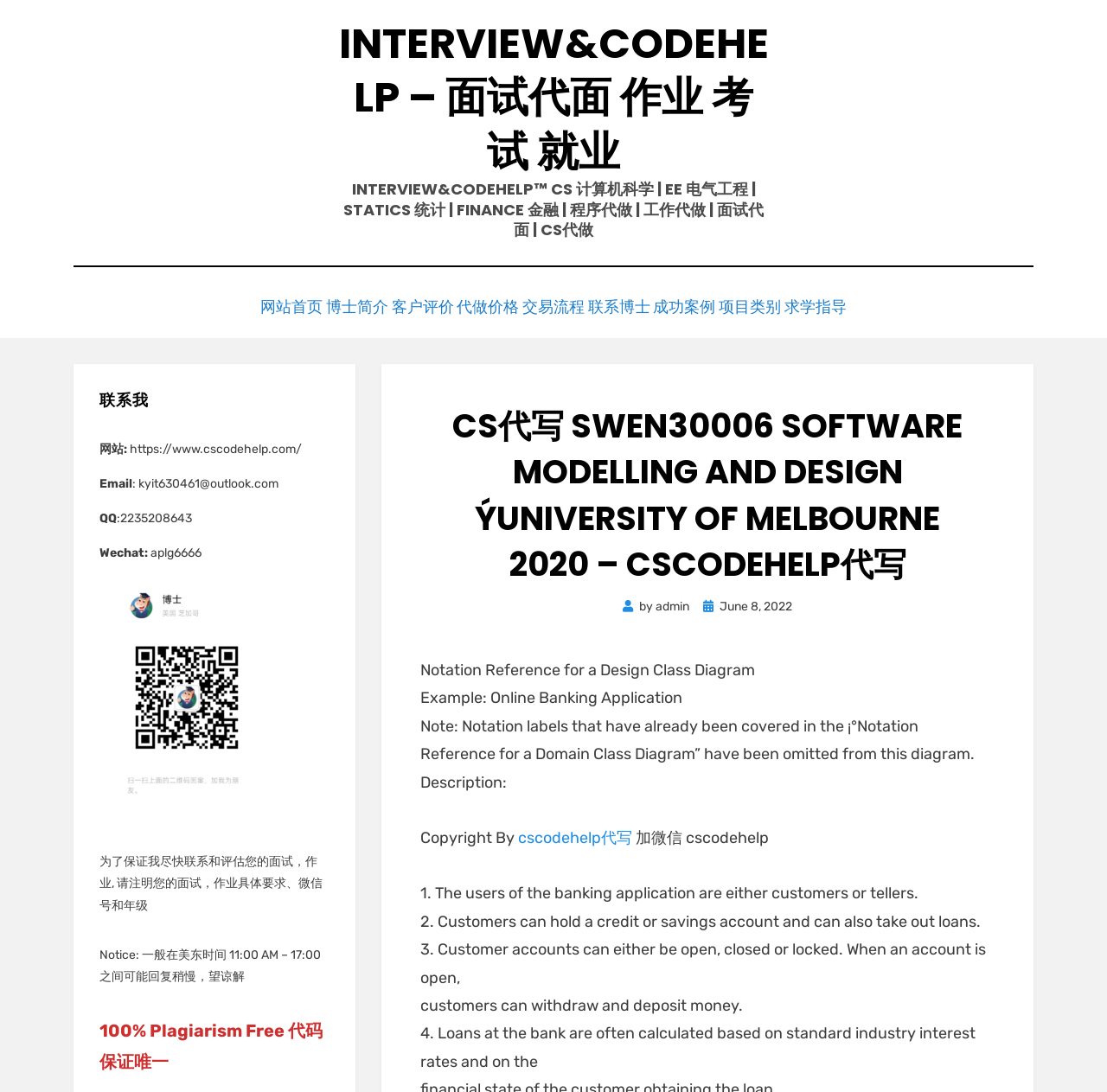Determine the bounding box coordinates of the region that needs to be clicked to achieve the task: "Click the 'INTERVIEW&CODEHELP – 面试代面 作业 考试 就业' link".

[0.306, 0.013, 0.694, 0.165]